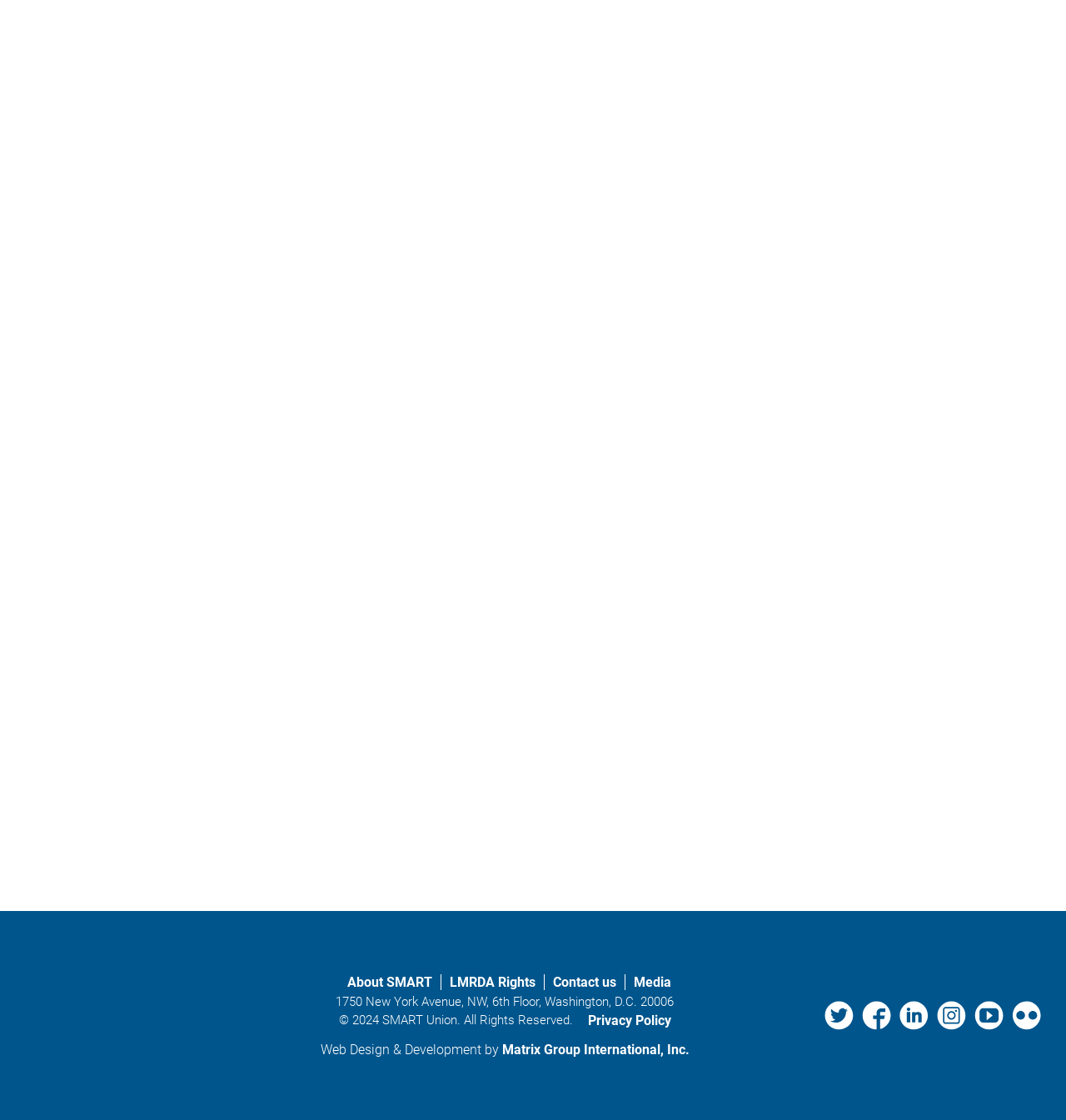What is the copyright year?
Answer the question with a detailed explanation, including all necessary information.

I found the copyright year by looking at the static text element located at the bottom of the page, which contains the copyright information.